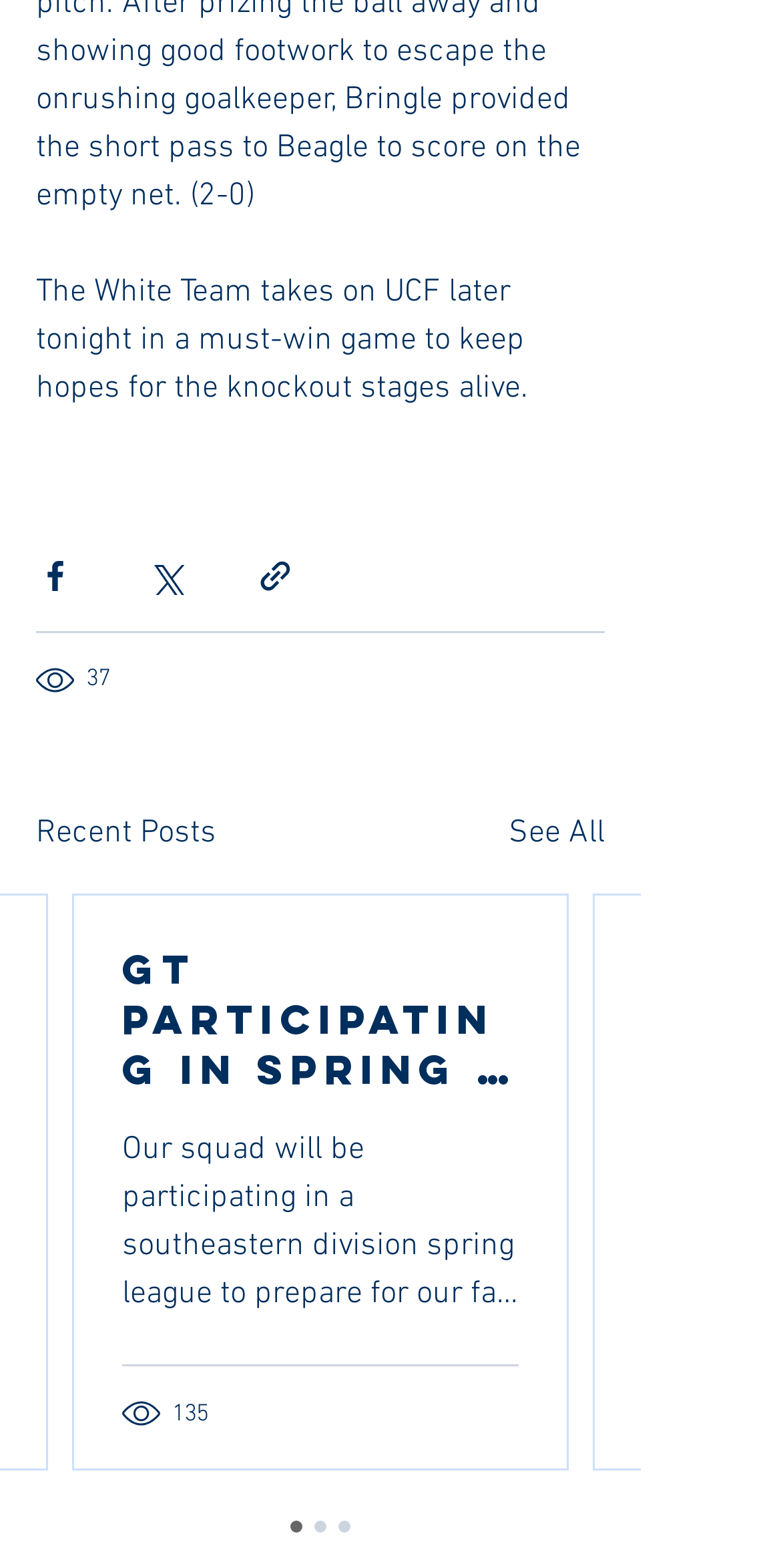Please specify the bounding box coordinates in the format (top-left x, top-left y, bottom-right x, bottom-right y), with all values as floating point numbers between 0 and 1. Identify the bounding box of the UI element described by: See All

[0.651, 0.516, 0.774, 0.546]